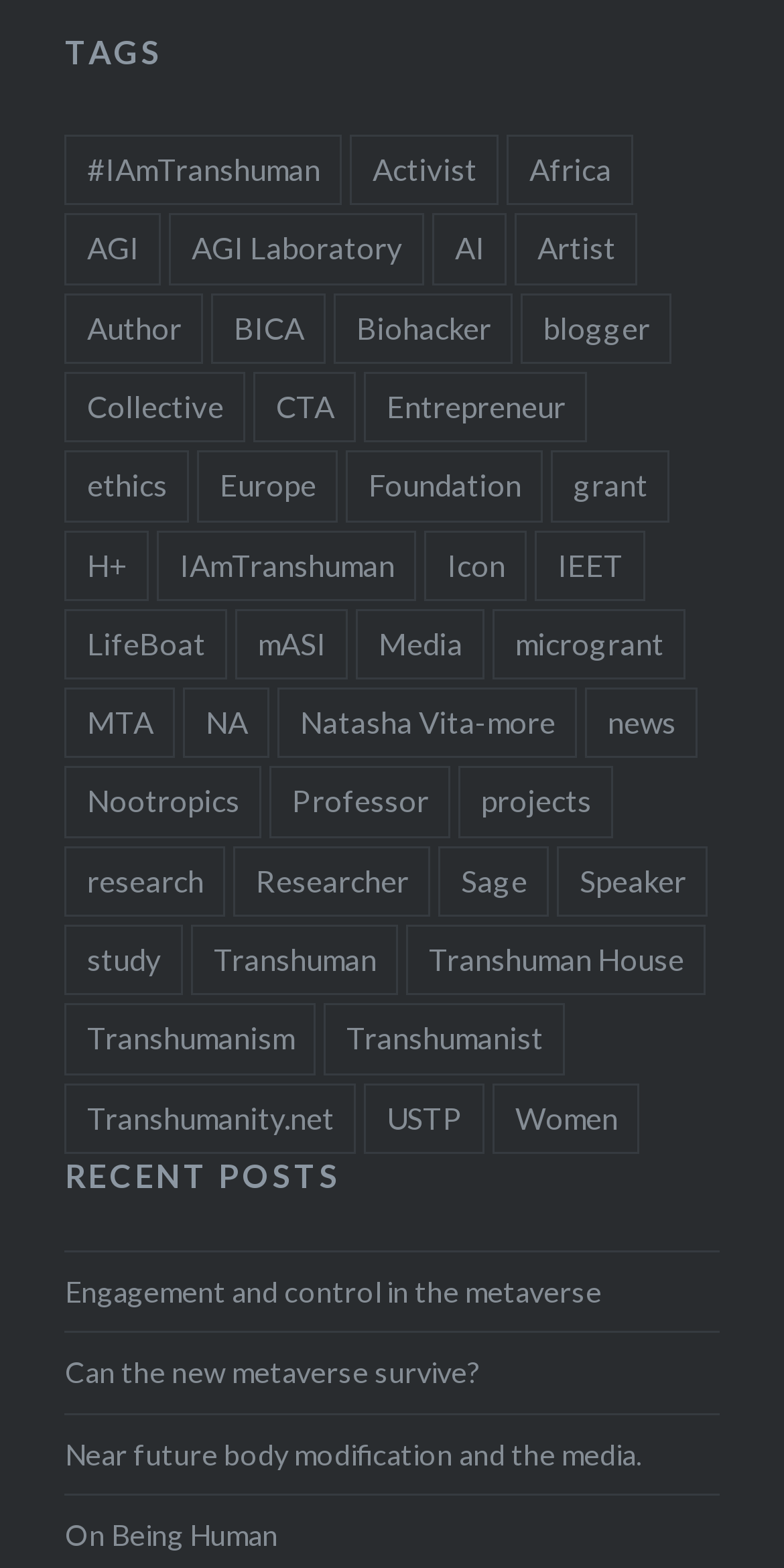Given the following UI element description: "On Being Human", find the bounding box coordinates in the webpage screenshot.

[0.083, 0.964, 0.917, 0.994]